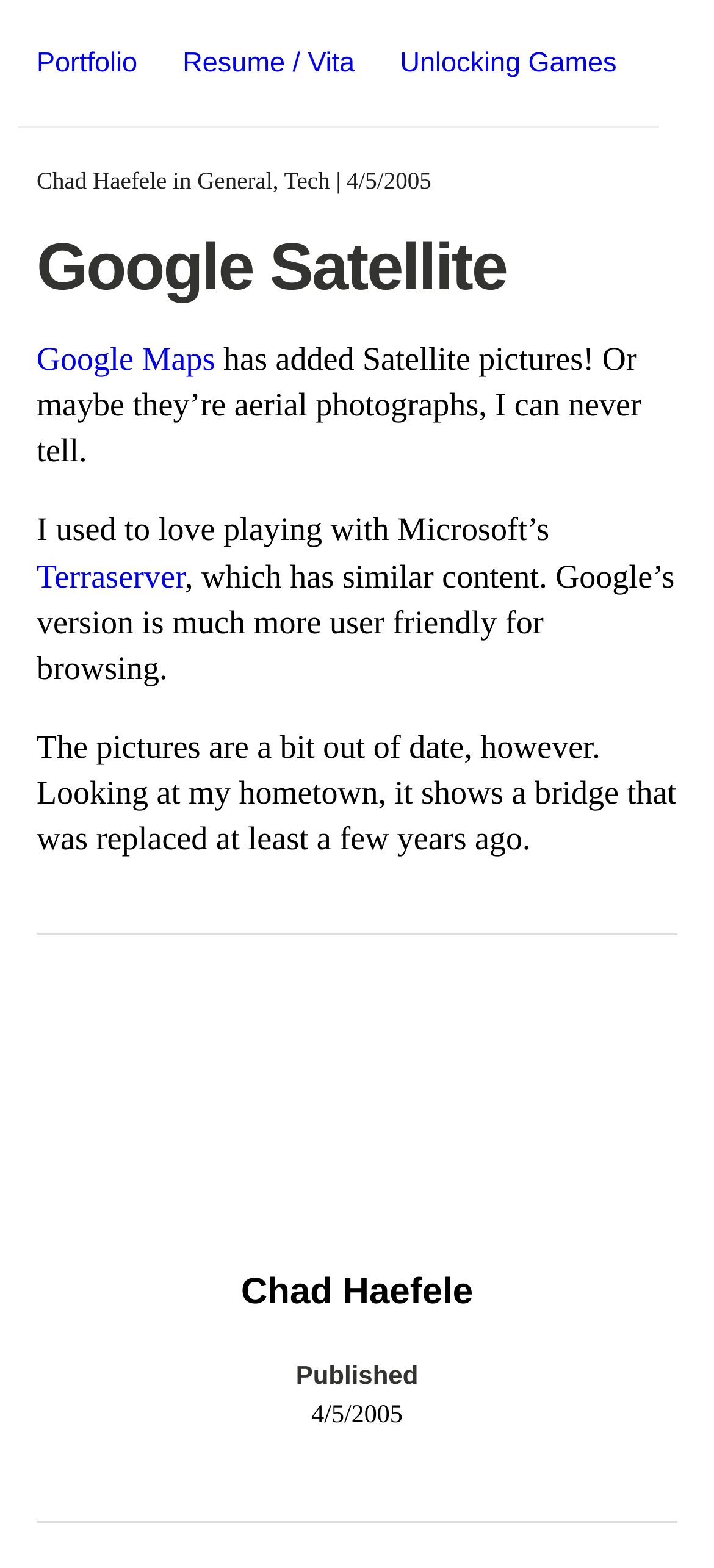Determine the bounding box coordinates of the clickable element necessary to fulfill the instruction: "Read the '3g+ lake nature trail' article". Provide the coordinates as four float numbers within the 0 to 1 range, i.e., [left, top, right, bottom].

None